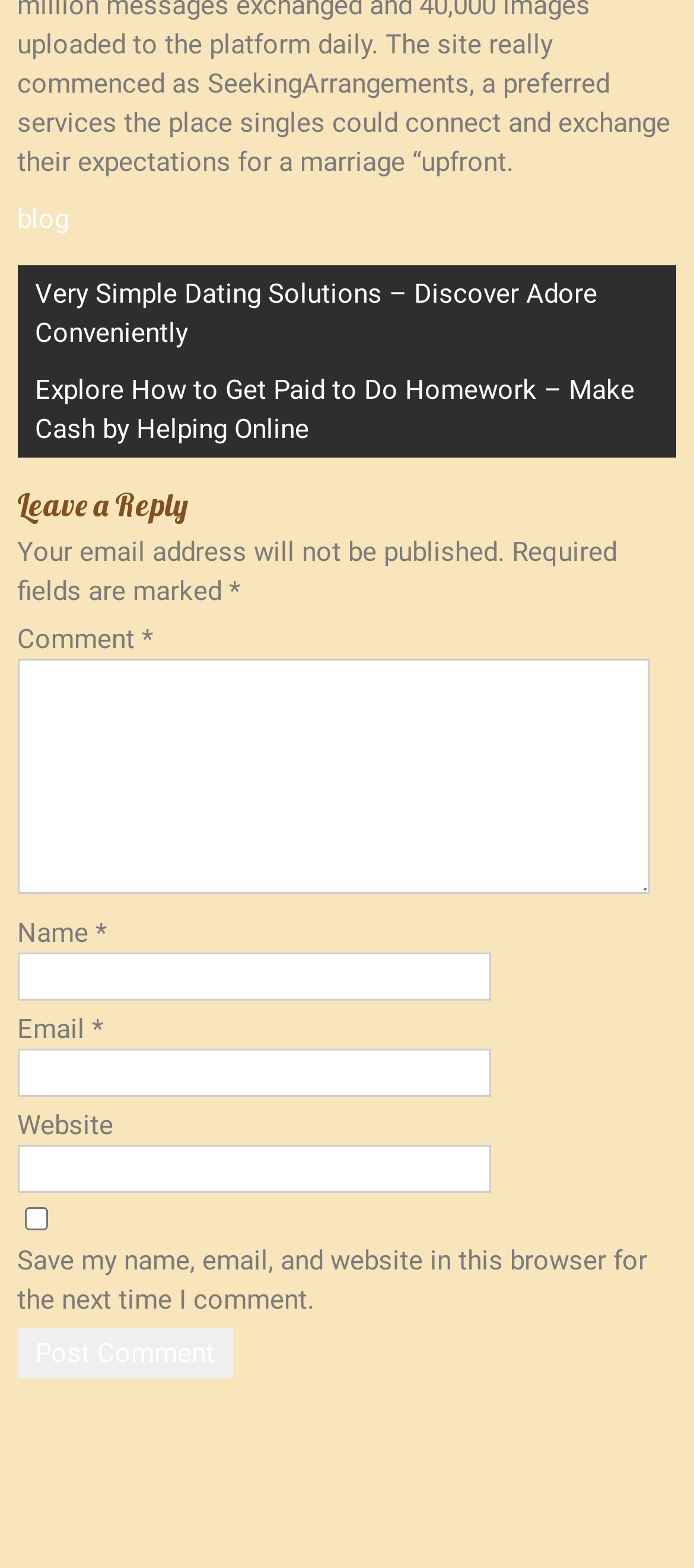Locate the bounding box coordinates of the area that needs to be clicked to fulfill the following instruction: "Enter your name in the 'Name' field". The coordinates should be in the format of four float numbers between 0 and 1, namely [left, top, right, bottom].

[0.025, 0.607, 0.707, 0.638]